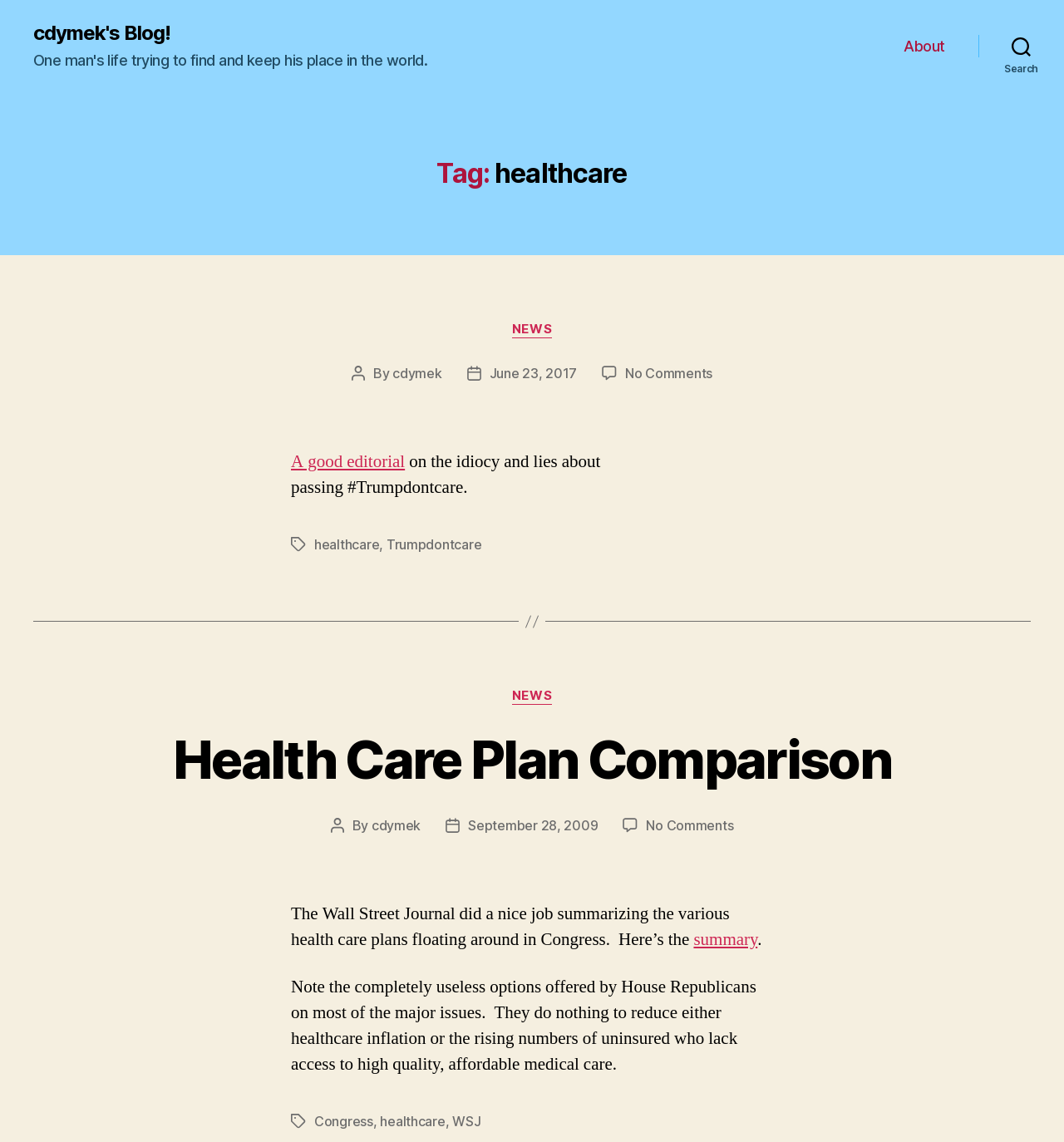Find the bounding box coordinates of the element you need to click on to perform this action: 'go to About page'. The coordinates should be represented by four float values between 0 and 1, in the format [left, top, right, bottom].

[0.85, 0.033, 0.888, 0.048]